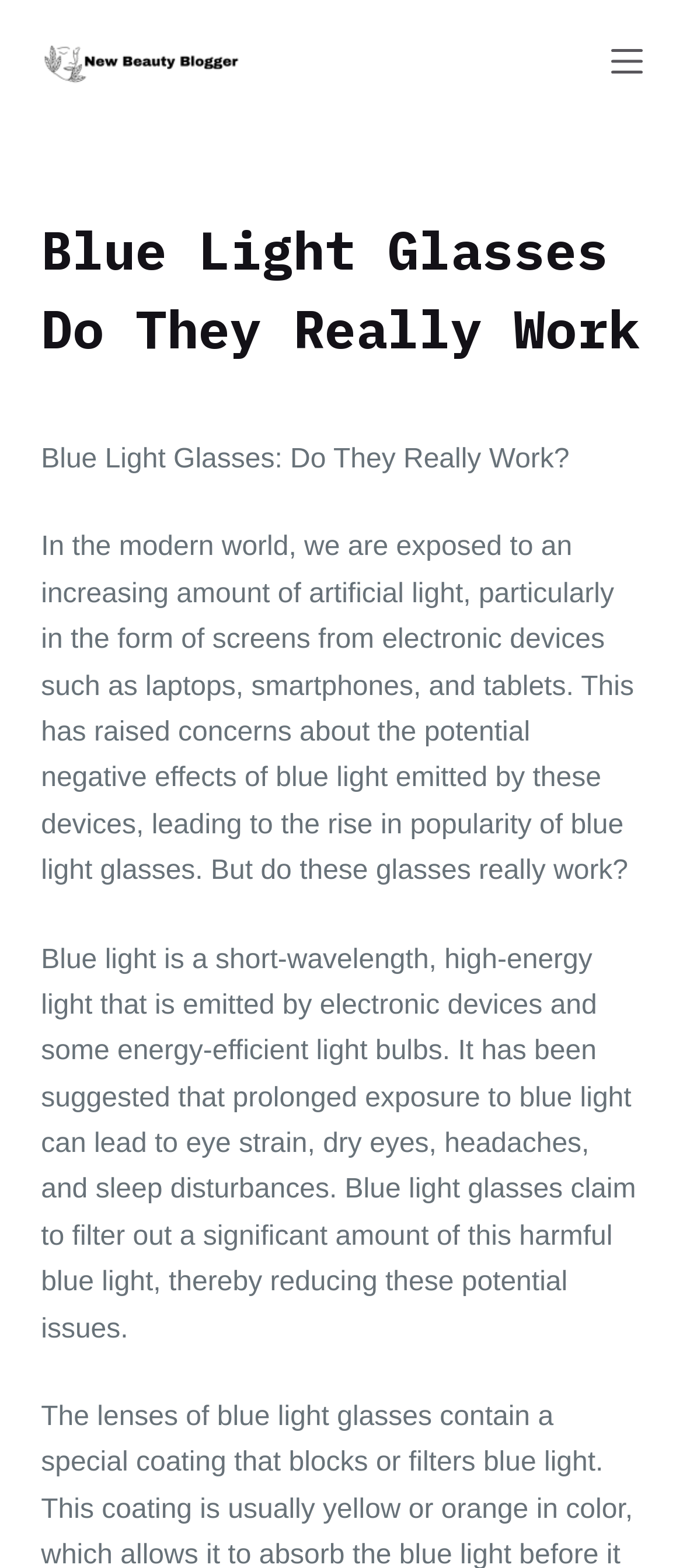Answer the question briefly using a single word or phrase: 
What are the potential negative effects of blue light?

Eye strain, dry eyes, headaches, sleep disturbances